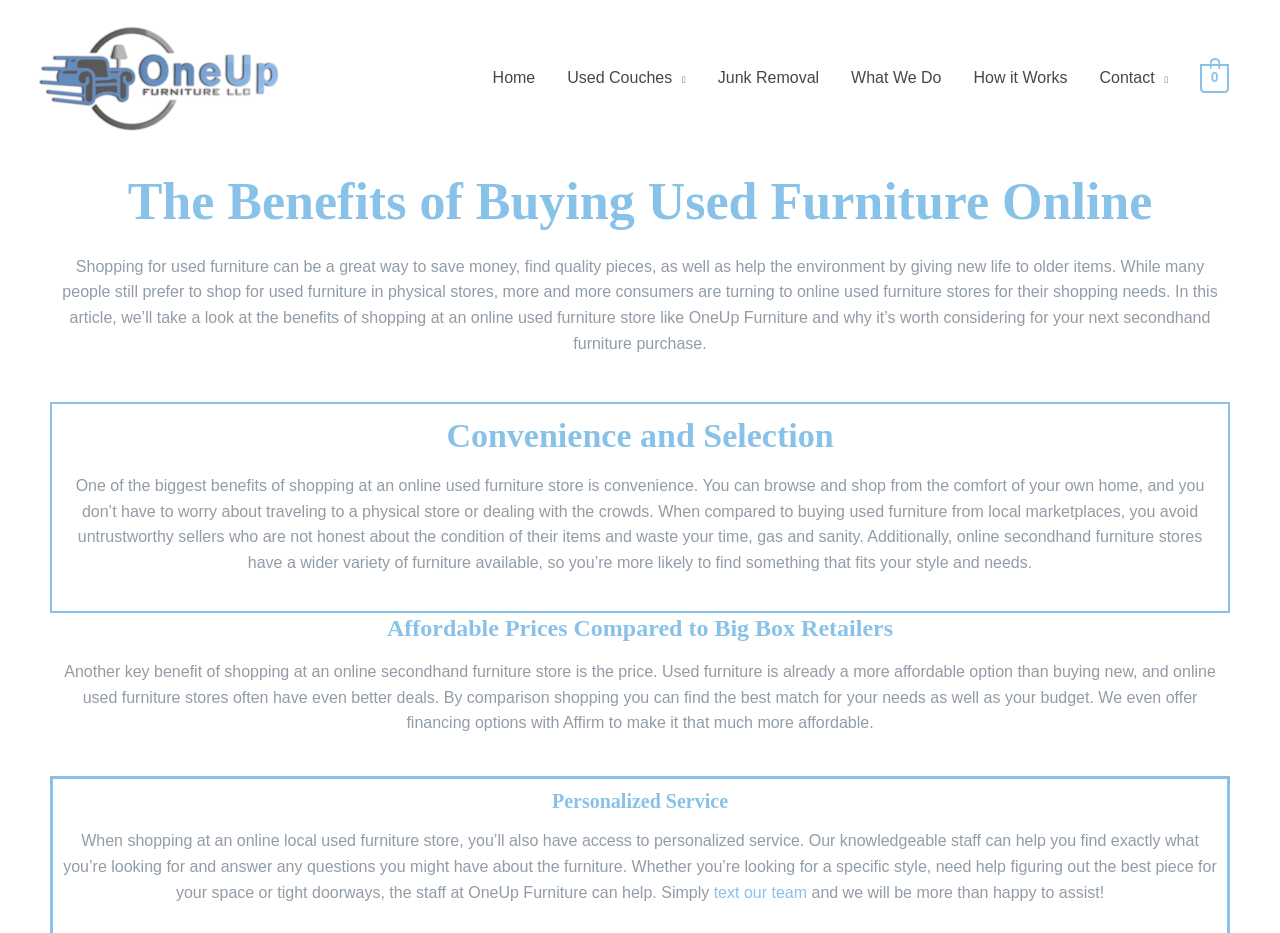What is the benefit of shopping at an online used furniture store?
Please use the image to provide an in-depth answer to the question.

According to the webpage, one of the benefits of shopping at an online used furniture store is convenience, which allows users to browse and shop from the comfort of their own home, avoiding the need to travel to a physical store or deal with crowds.